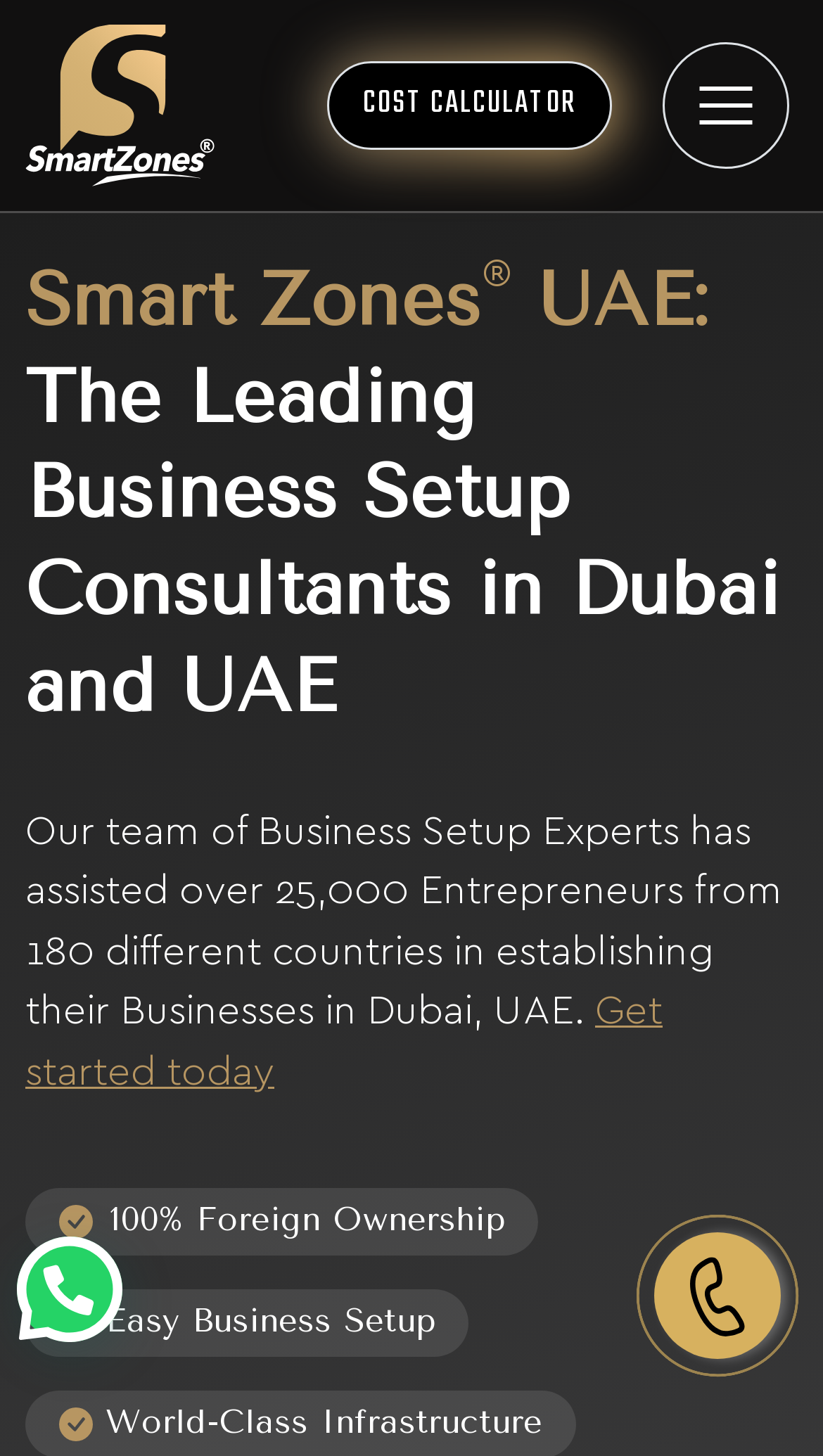Locate the bounding box coordinates for the element described below: "Get started today". The coordinates must be four float values between 0 and 1, formatted as [left, top, right, bottom].

[0.031, 0.681, 0.805, 0.75]